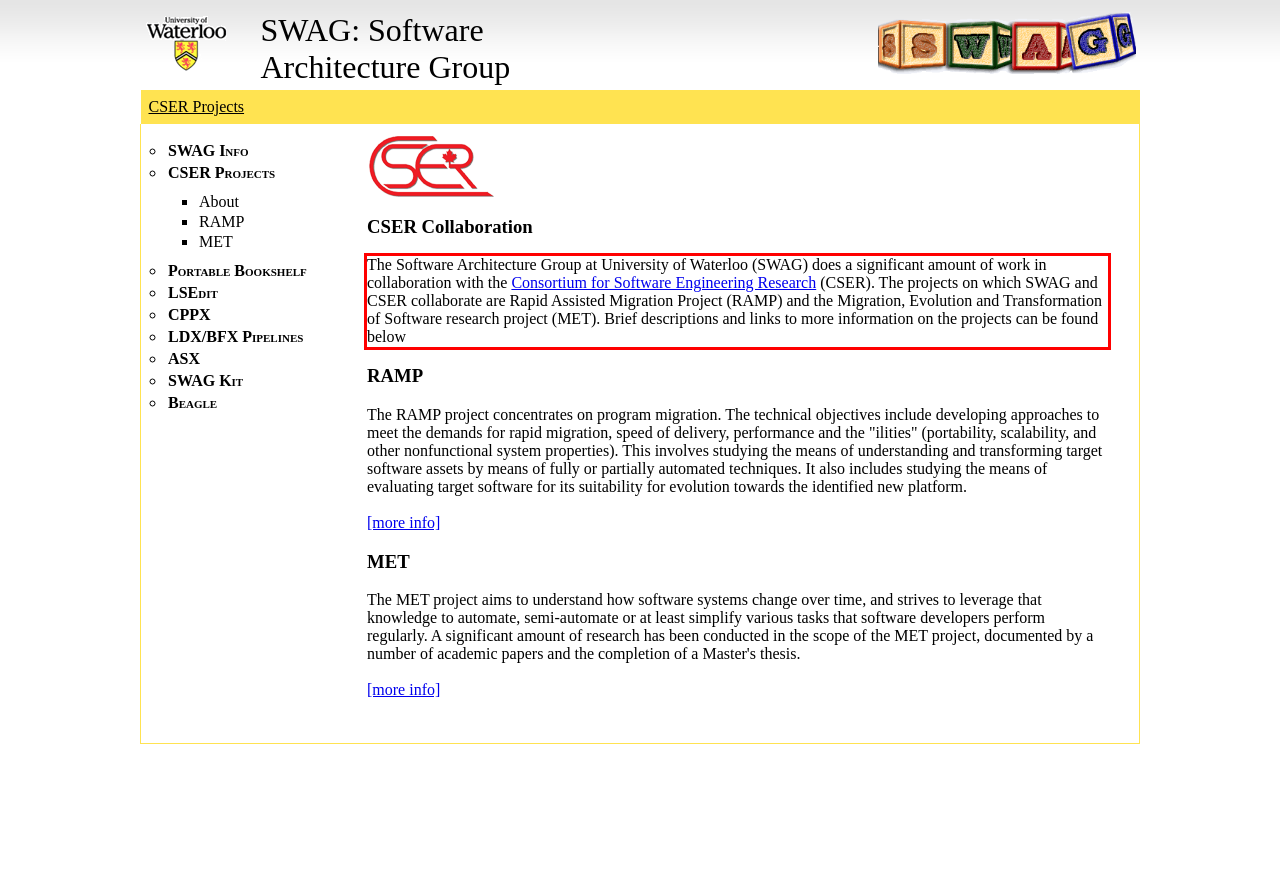Please perform OCR on the UI element surrounded by the red bounding box in the given webpage screenshot and extract its text content.

The Software Architecture Group at University of Waterloo (SWAG) does a significant amount of work in collaboration with the Consortium for Software Engineering Research (CSER). The projects on which SWAG and CSER collaborate are Rapid Assisted Migration Project (RAMP) and the Migration, Evolution and Transformation of Software research project (MET). Brief descriptions and links to more information on the projects can be found below